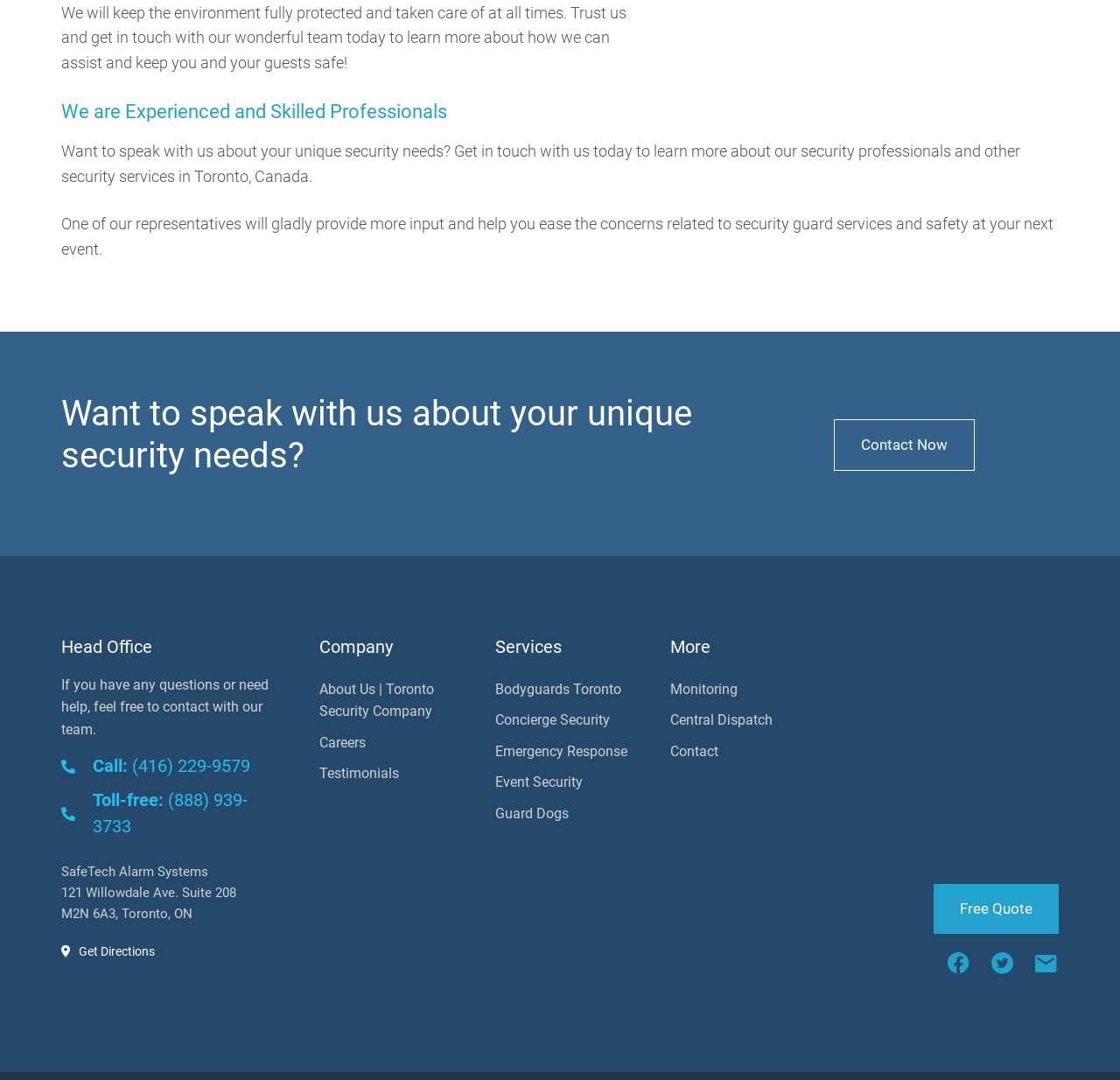Determine the bounding box coordinates of the section to be clicked to follow the instruction: "Learn more about the company". The coordinates should be given as four float numbers between 0 and 1, formatted as [left, top, right, bottom].

[0.285, 0.63, 0.388, 0.666]